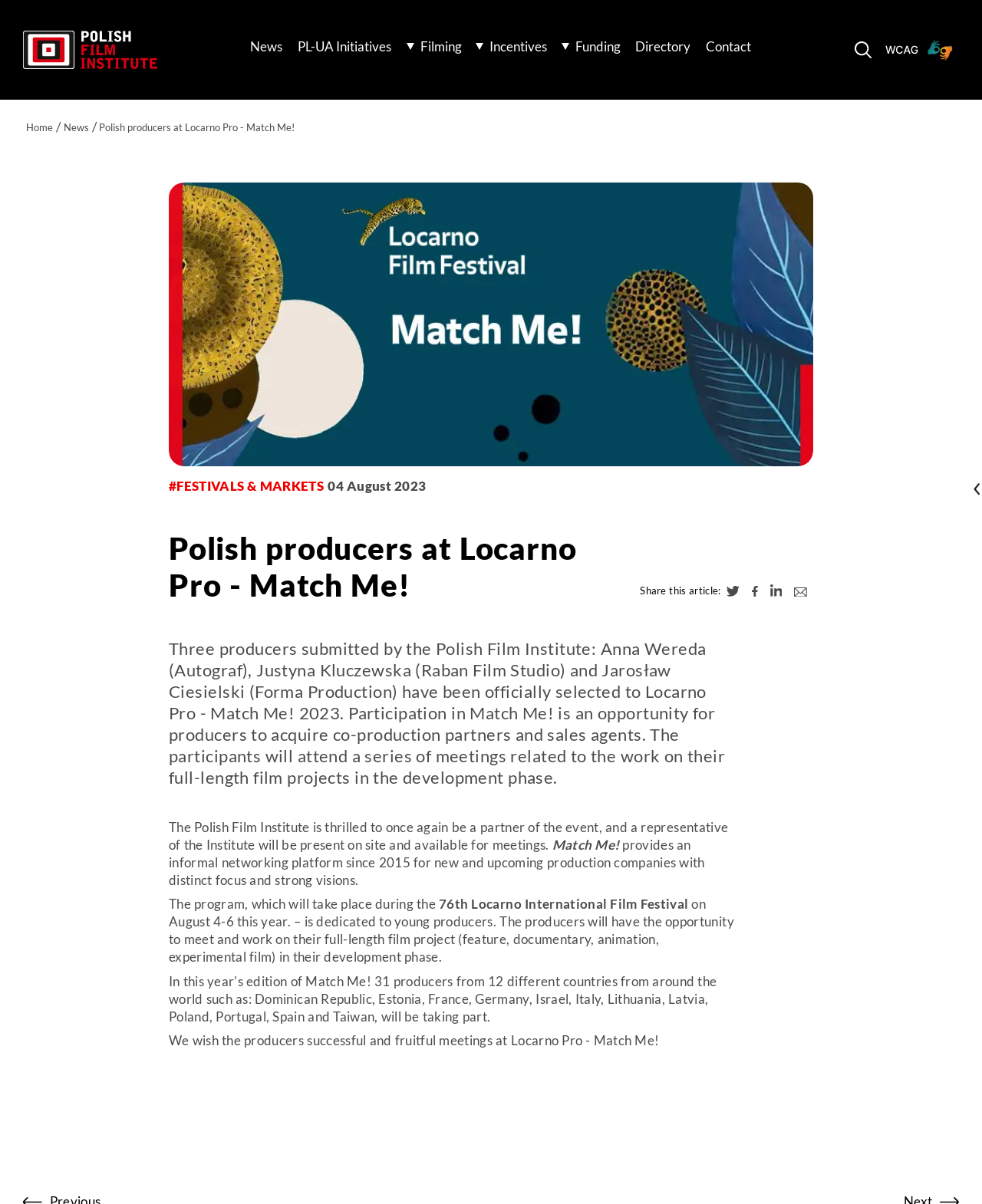Provide the bounding box coordinates of the area you need to click to execute the following instruction: "Read more about Match Me!".

[0.562, 0.695, 0.634, 0.708]